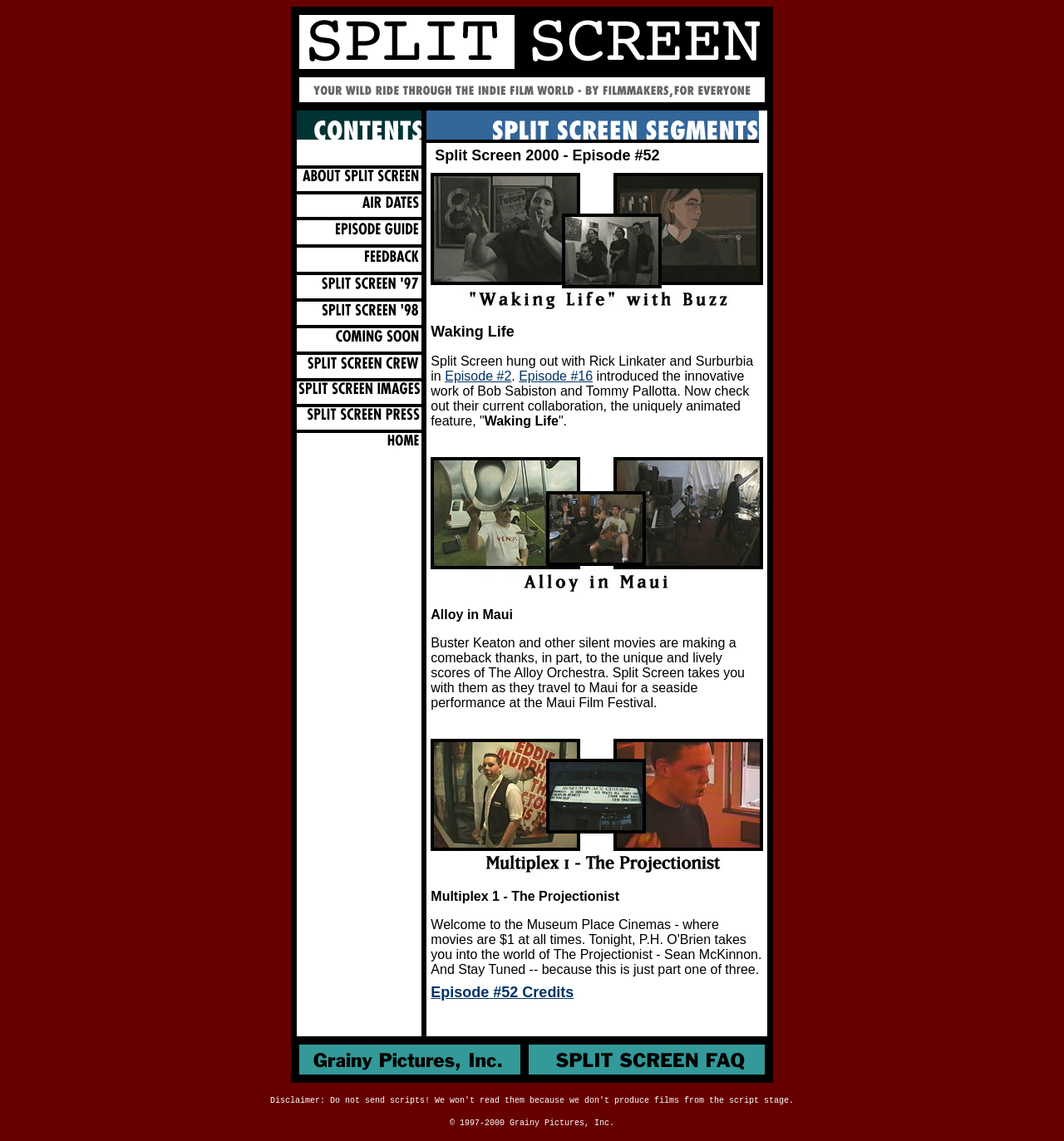Using the webpage screenshot and the element description External Advisory Cmte., determine the bounding box coordinates. Specify the coordinates in the format (top-left x, top-left y, bottom-right x, bottom-right y) with values ranging from 0 to 1.

None